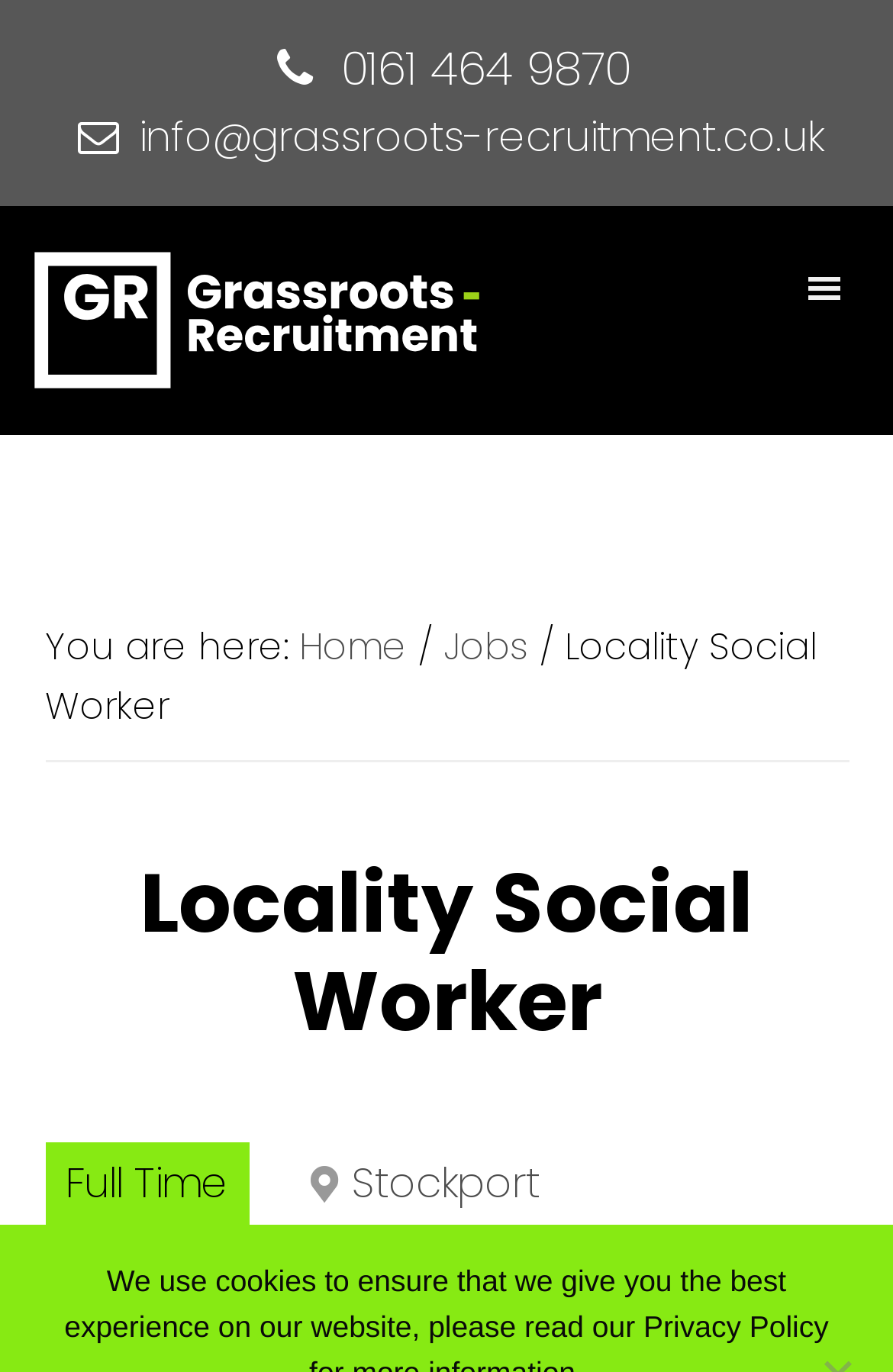Locate the bounding box coordinates of the UI element described by: "info@grassroots-recruitment.co.uk". The bounding box coordinates should consist of four float numbers between 0 and 1, i.e., [left, top, right, bottom].

[0.155, 0.078, 0.922, 0.12]